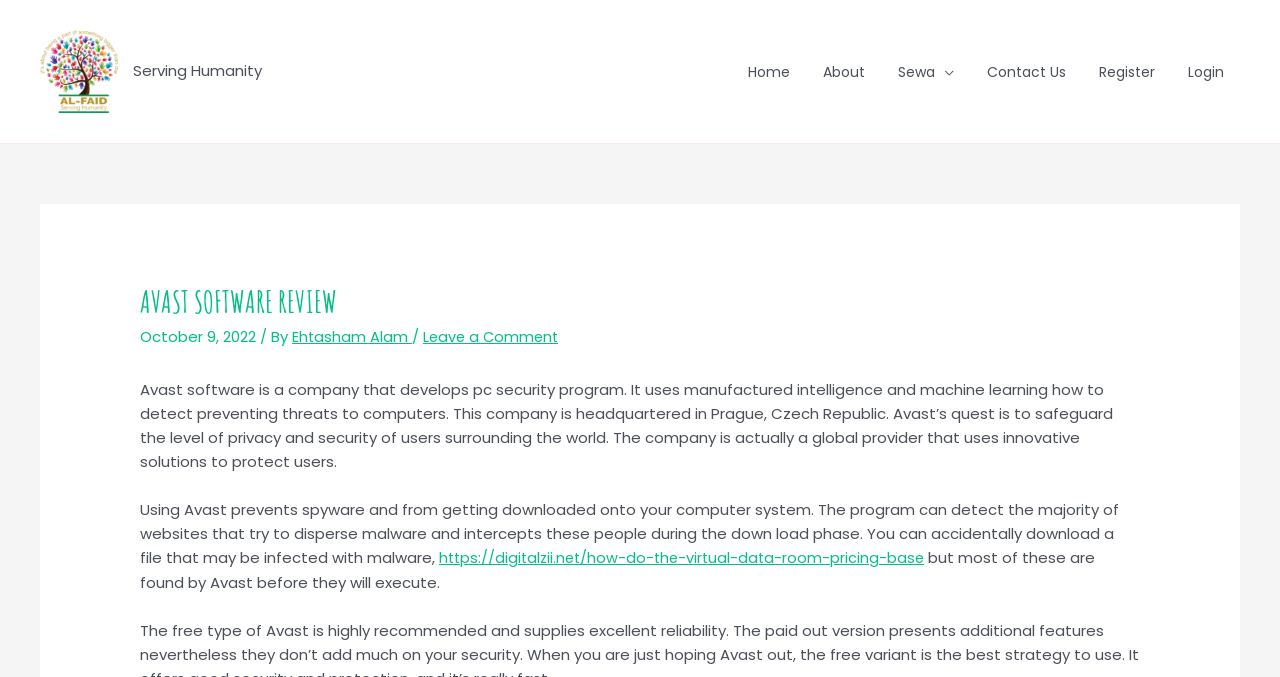Determine the bounding box coordinates in the format (top-left x, top-left y, bottom-right x, bottom-right y). Ensure all values are floating point numbers between 0 and 1. Identify the bounding box of the UI element described by: Ehtasham Alam

[0.228, 0.482, 0.323, 0.513]